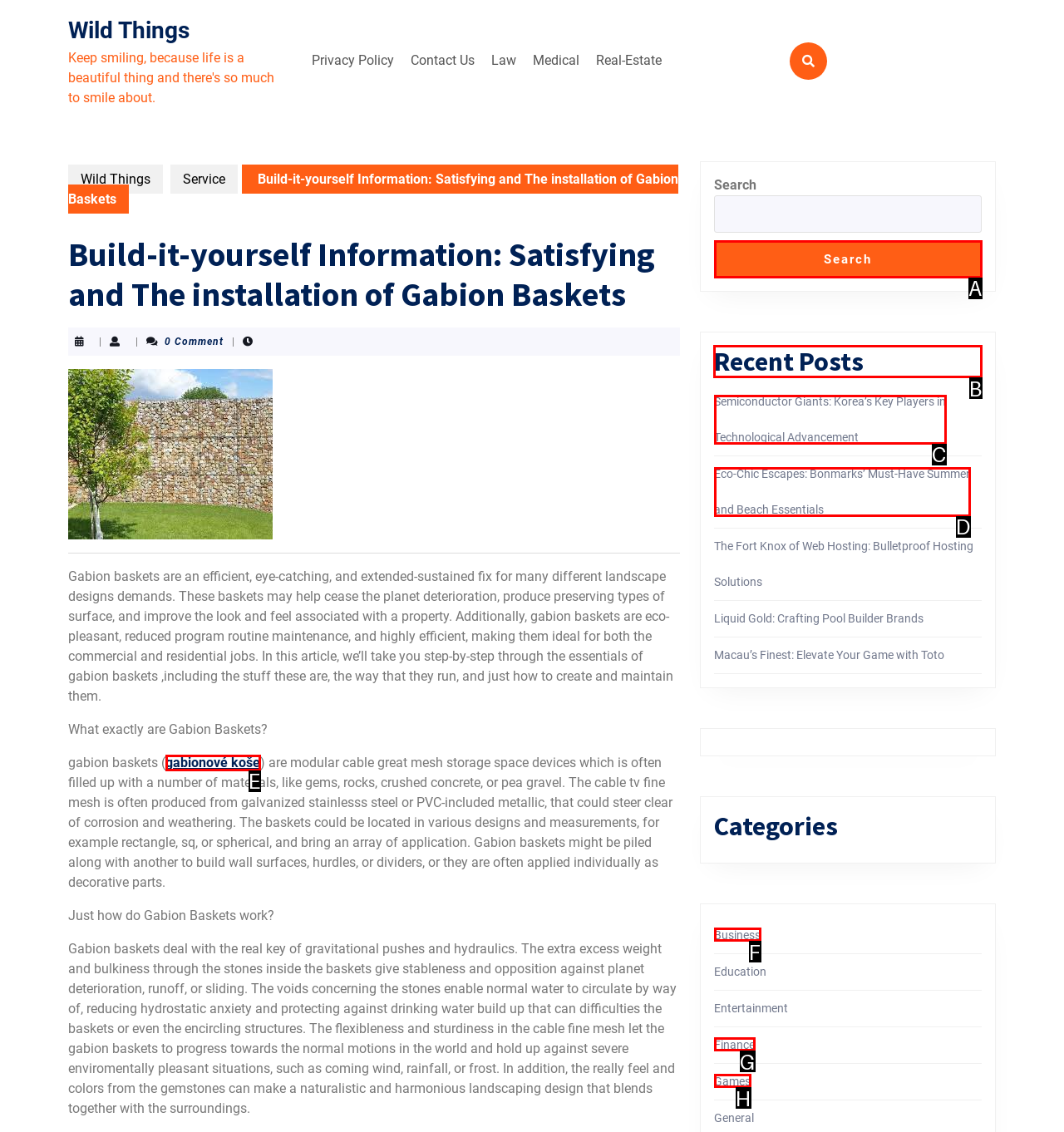Find the option you need to click to complete the following instruction: Read the 'Recent Posts'
Answer with the corresponding letter from the choices given directly.

B